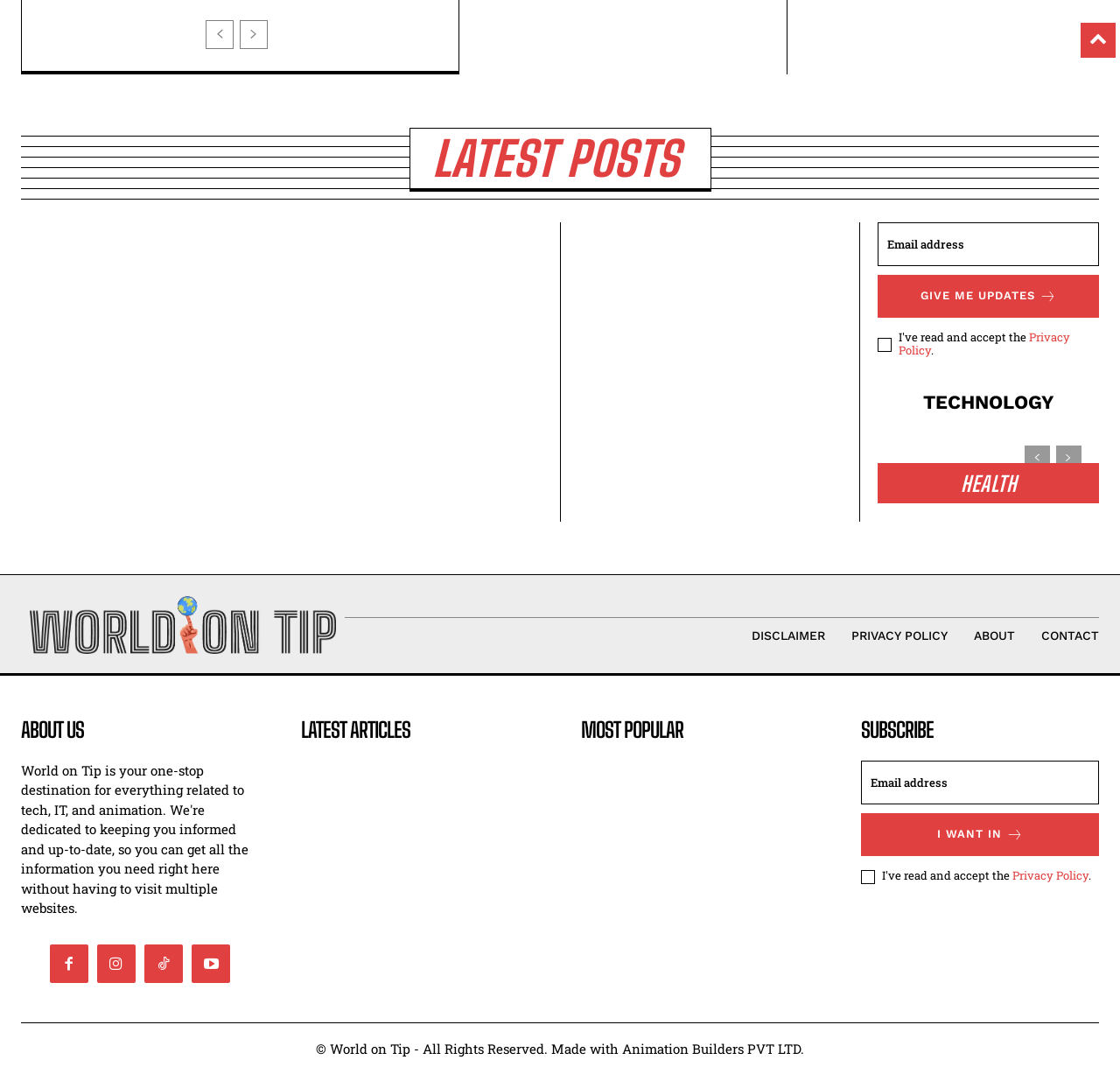Please locate the bounding box coordinates of the element that should be clicked to complete the given instruction: "click the 'I WANT IN' button".

[0.769, 0.757, 0.981, 0.797]